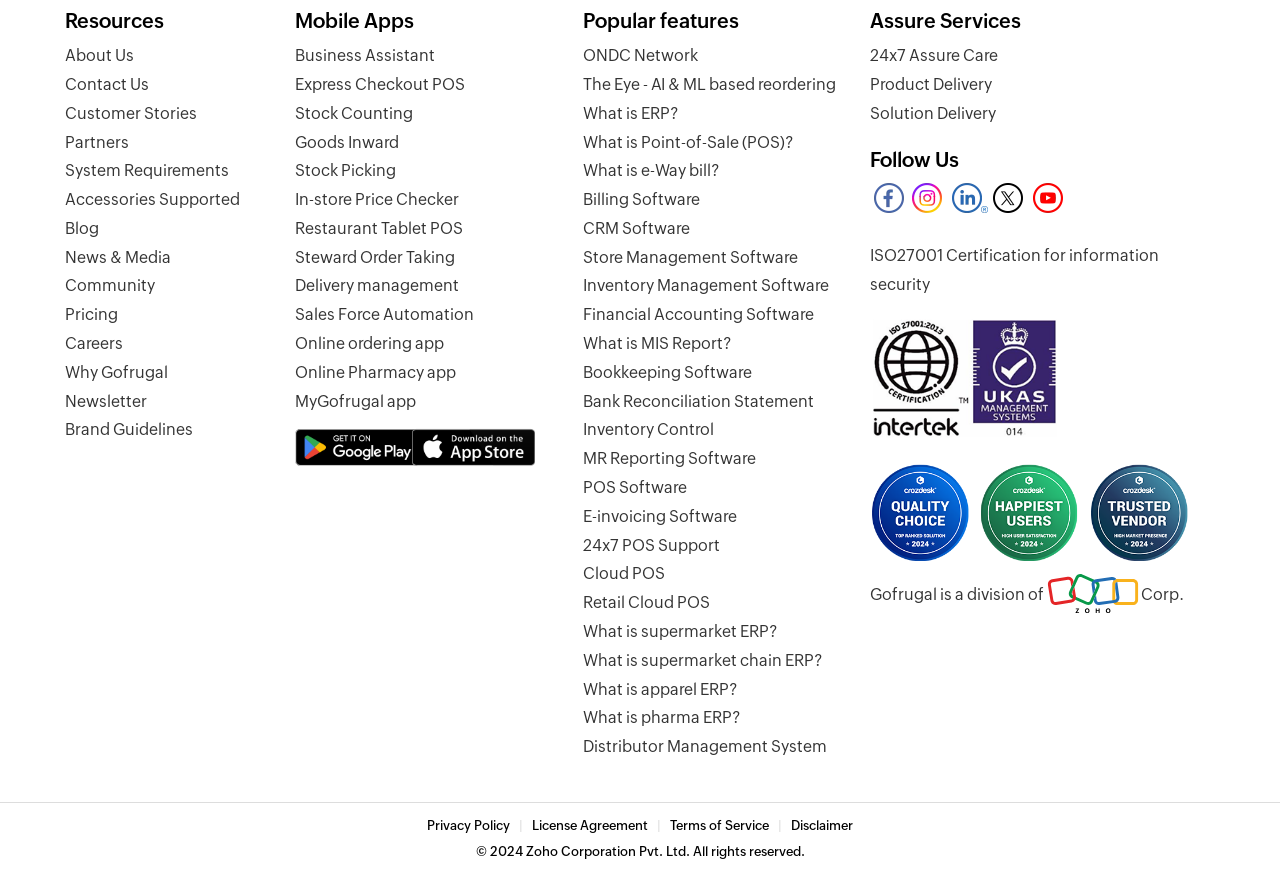Could you highlight the region that needs to be clicked to execute the instruction: "Follow on Twitter"?

[0.68, 0.206, 0.71, 0.245]